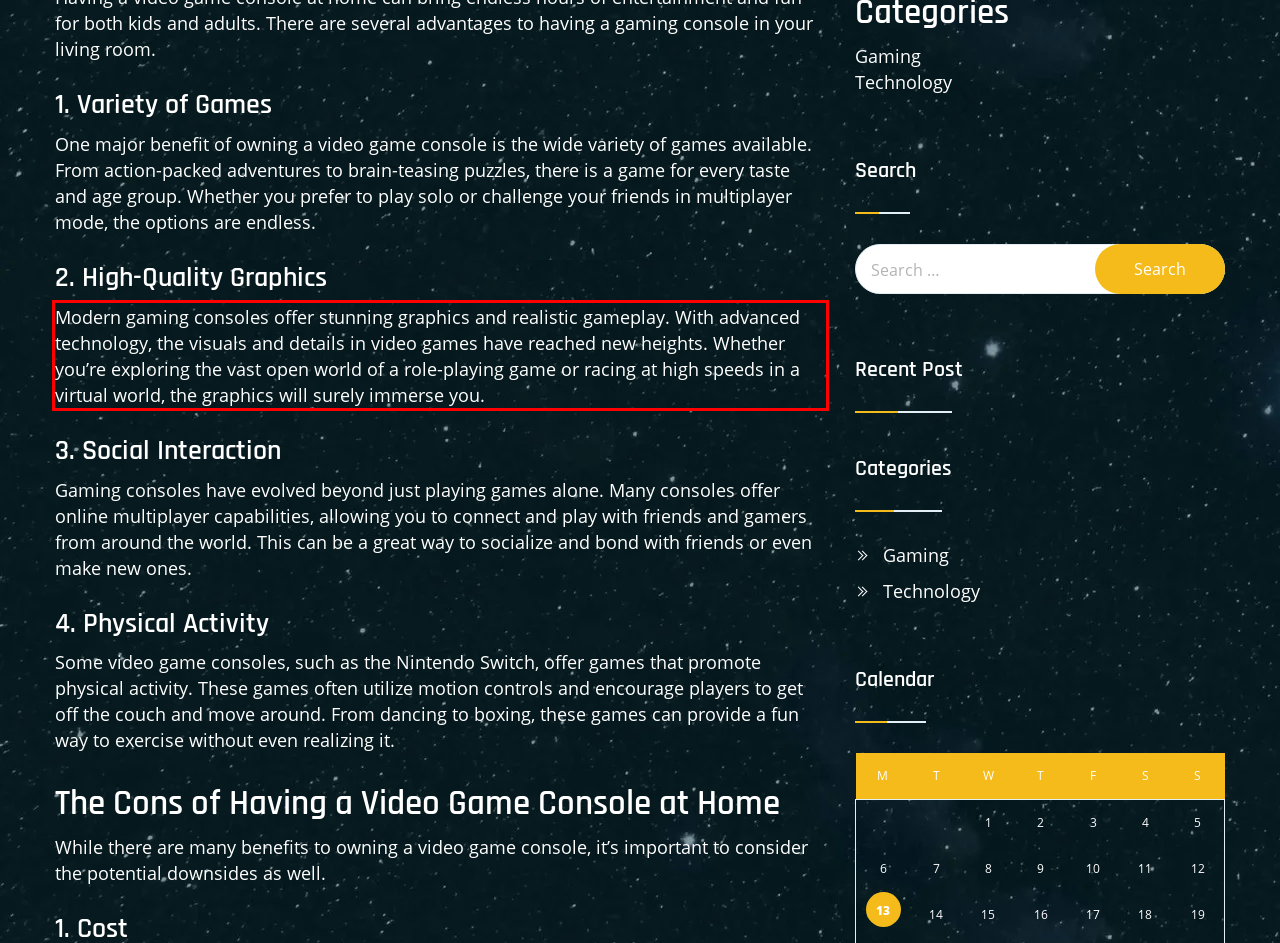Please perform OCR on the text within the red rectangle in the webpage screenshot and return the text content.

Modern gaming consoles offer stunning graphics and realistic gameplay. With advanced technology, the visuals and details in video games have reached new heights. Whether you’re exploring the vast open world of a role-playing game or racing at high speeds in a virtual world, the graphics will surely immerse you.